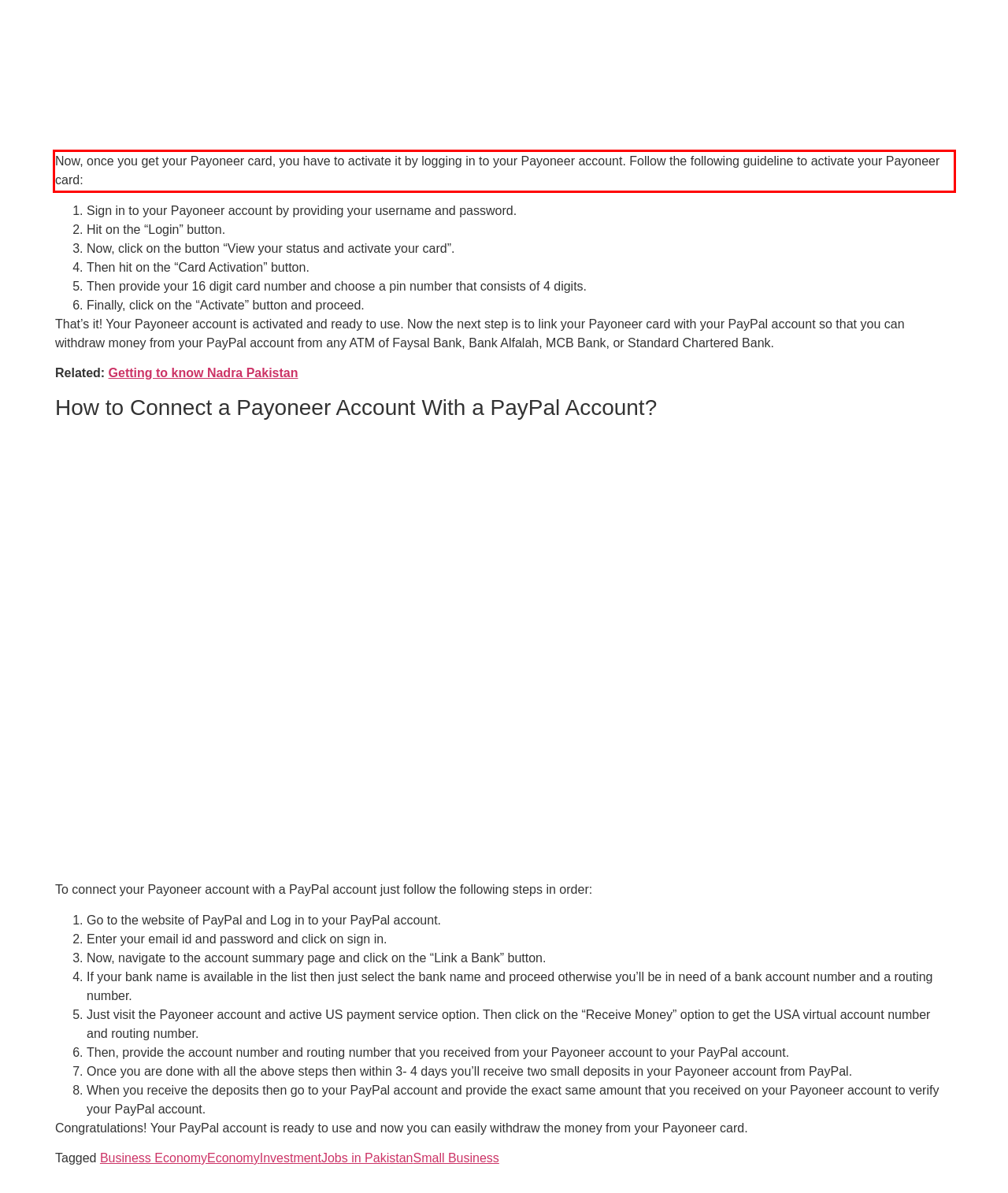With the given screenshot of a webpage, locate the red rectangle bounding box and extract the text content using OCR.

Now, once you get your Payoneer card, you have to activate it by logging in to your Payoneer account. Follow the following guideline to activate your Payoneer card: